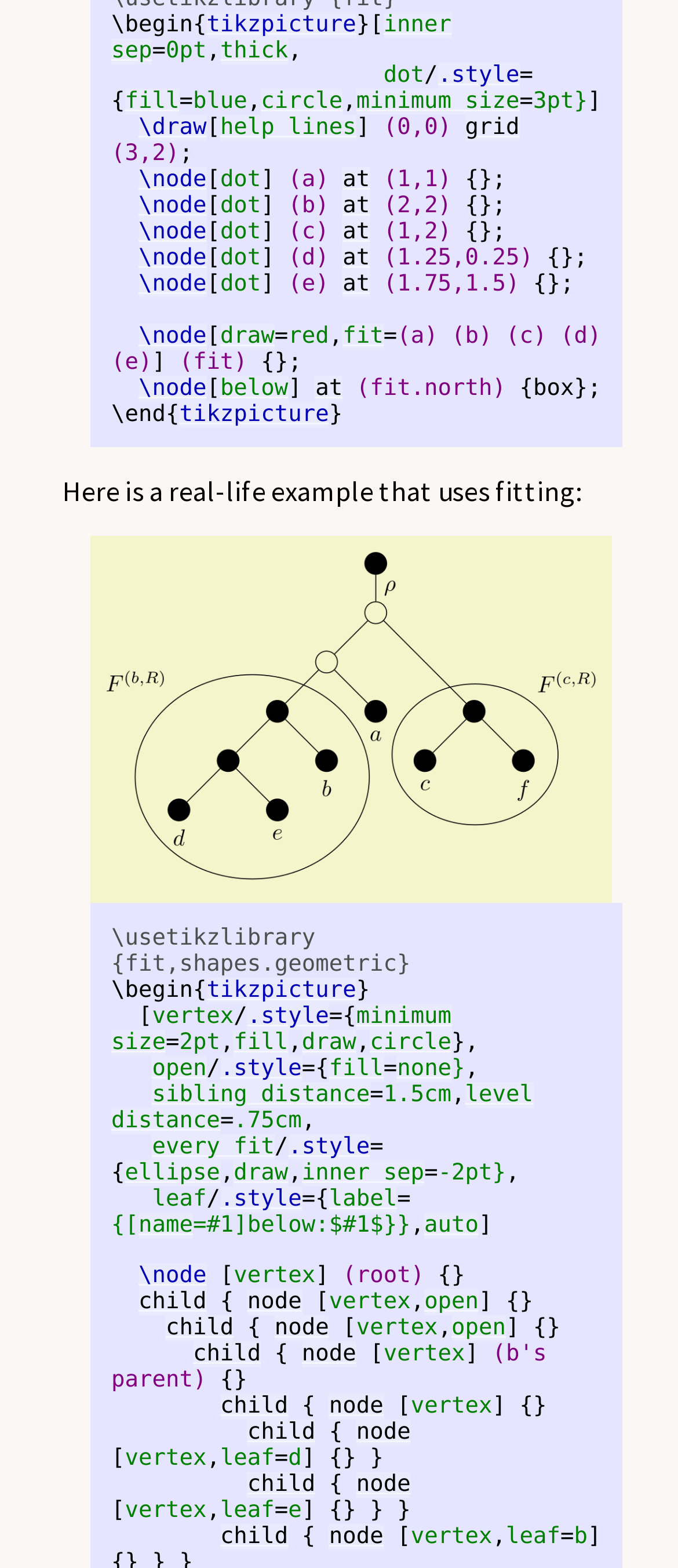What is the command to draw a node?
Carefully analyze the image and provide a detailed answer to the question.

The command to draw a node is '\node', which is used to create a node at a specific location with specific properties.